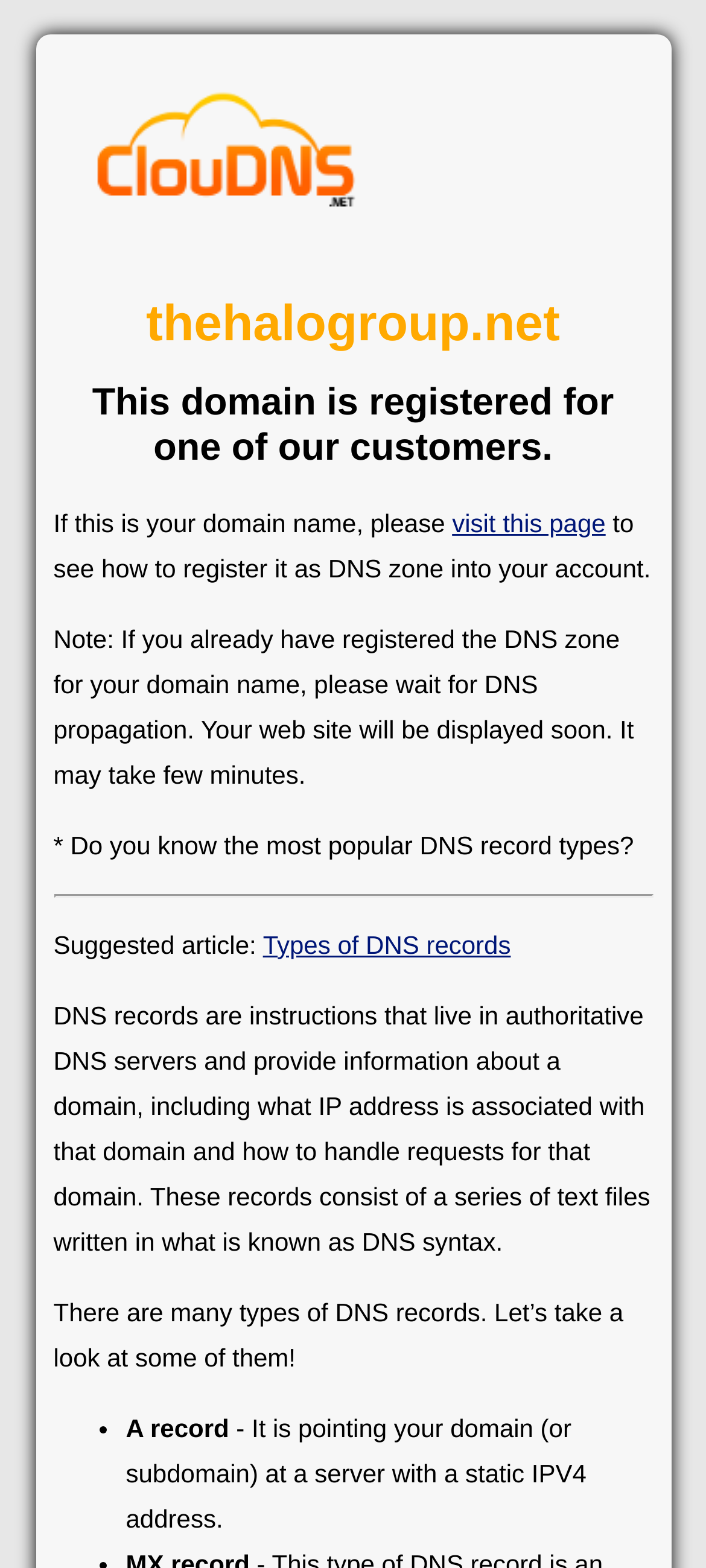Analyze the image and answer the question with as much detail as possible: 
What should I do if I already have registered the DNS zone?

According to the webpage, if I already have registered the DNS zone for my domain name, I should wait for DNS propagation, and my website will be displayed soon, which may take a few minutes.